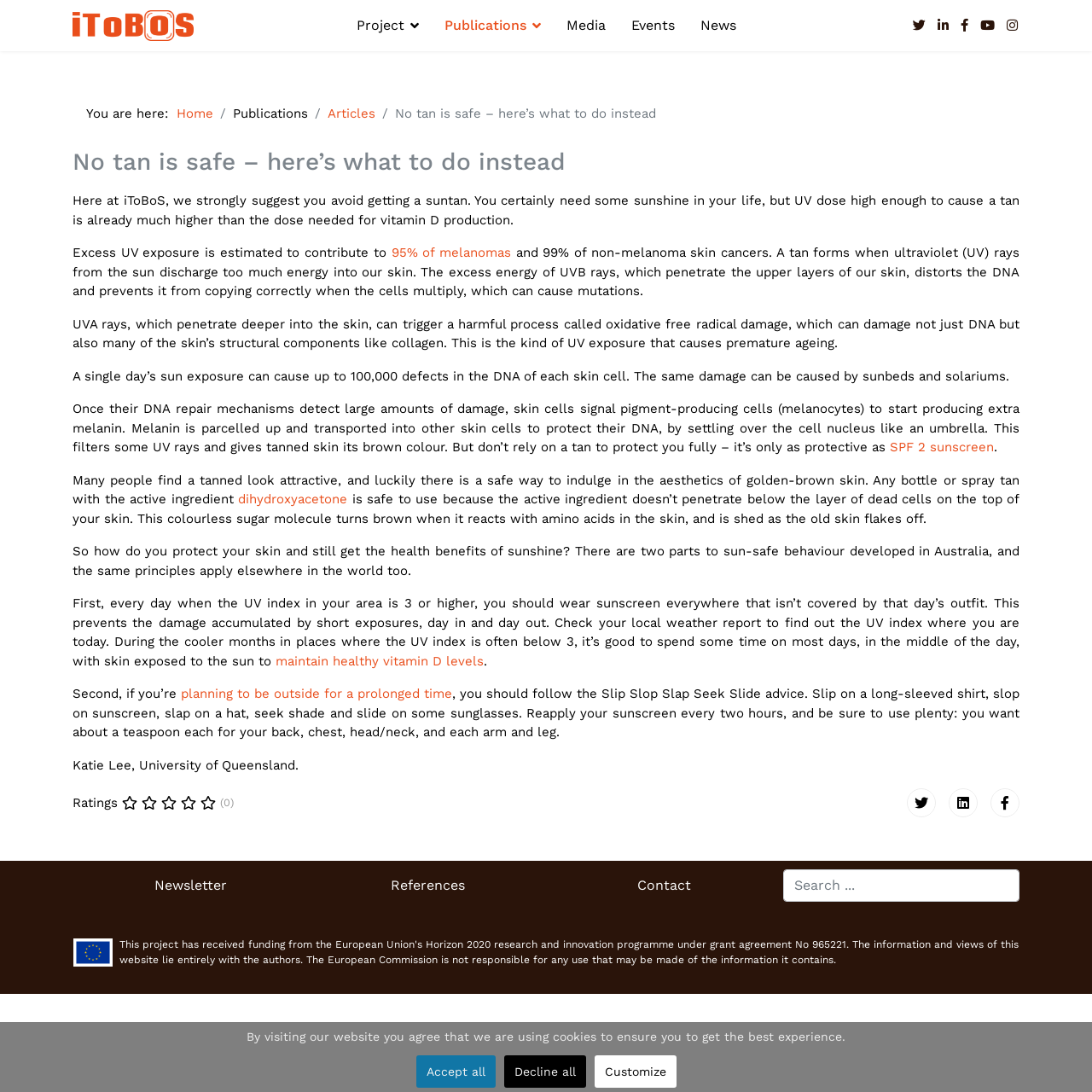What is the active ingredient in safe bottle or spray tans?
Kindly offer a comprehensive and detailed response to the question.

The webpage mentions that any bottle or spray tan with the active ingredient dihydroxyacetone is safe to use because it doesn't penetrate below the layer of dead cells on the top of your skin.